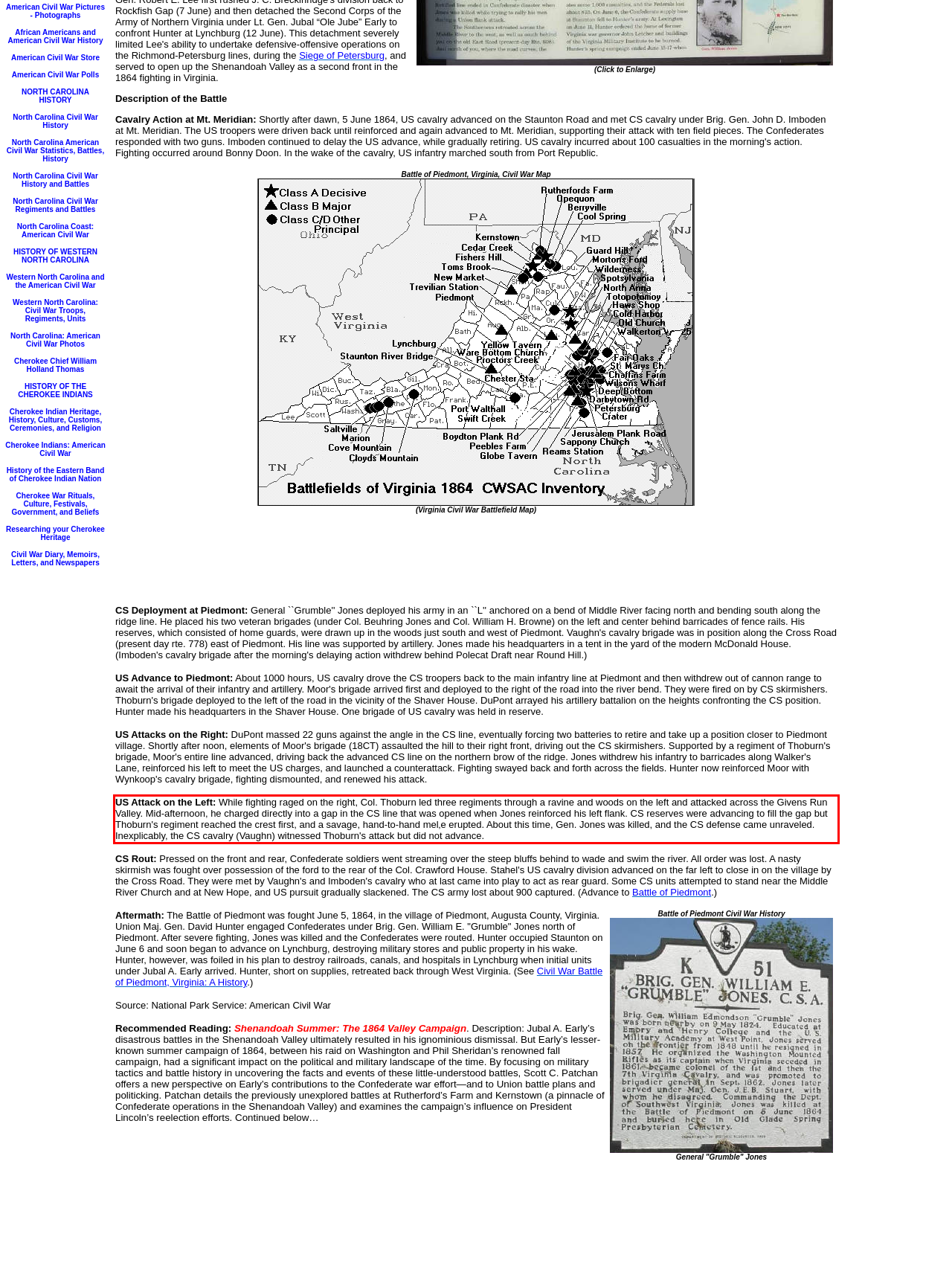Using the provided screenshot of a webpage, recognize the text inside the red rectangle bounding box by performing OCR.

US Attack on the Left: While fighting raged on the right, Col. Thoburn led three regiments through a ravine and woods on the left and attacked across the Givens Run Valley. Mid-afternoon, he charged directly into a gap in the CS line that was opened when Jones reinforced his left flank. CS reserves were advancing to fill the gap but Thoburn's regiment reached the crest first, and a savage, hand-to-hand mel‚e erupted. About this time, Gen. Jones was killed, and the CS defense came unraveled. Inexplicably, the CS cavalry (Vaughn) witnessed Thoburn's attack but did not advance.